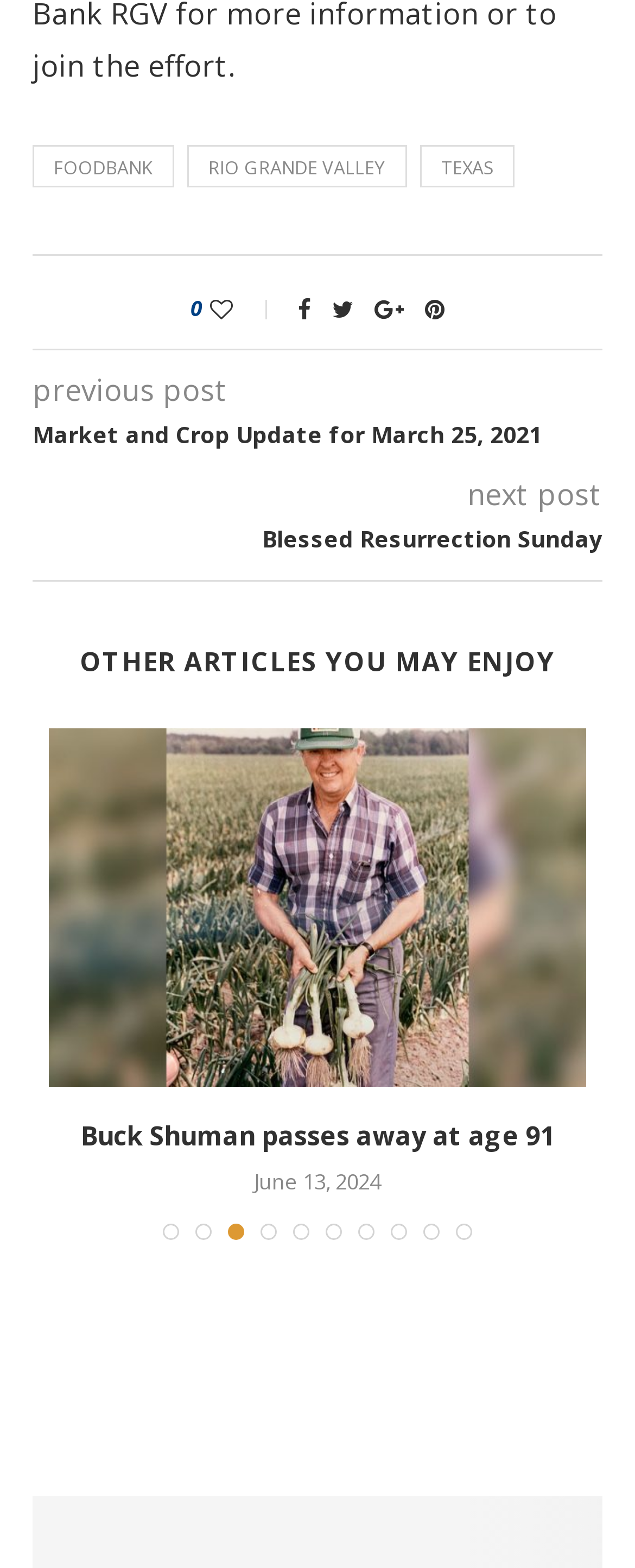Pinpoint the bounding box coordinates of the clickable area necessary to execute the following instruction: "Click on next post". The coordinates should be given as four float numbers between 0 and 1, namely [left, top, right, bottom].

[0.736, 0.303, 0.949, 0.328]